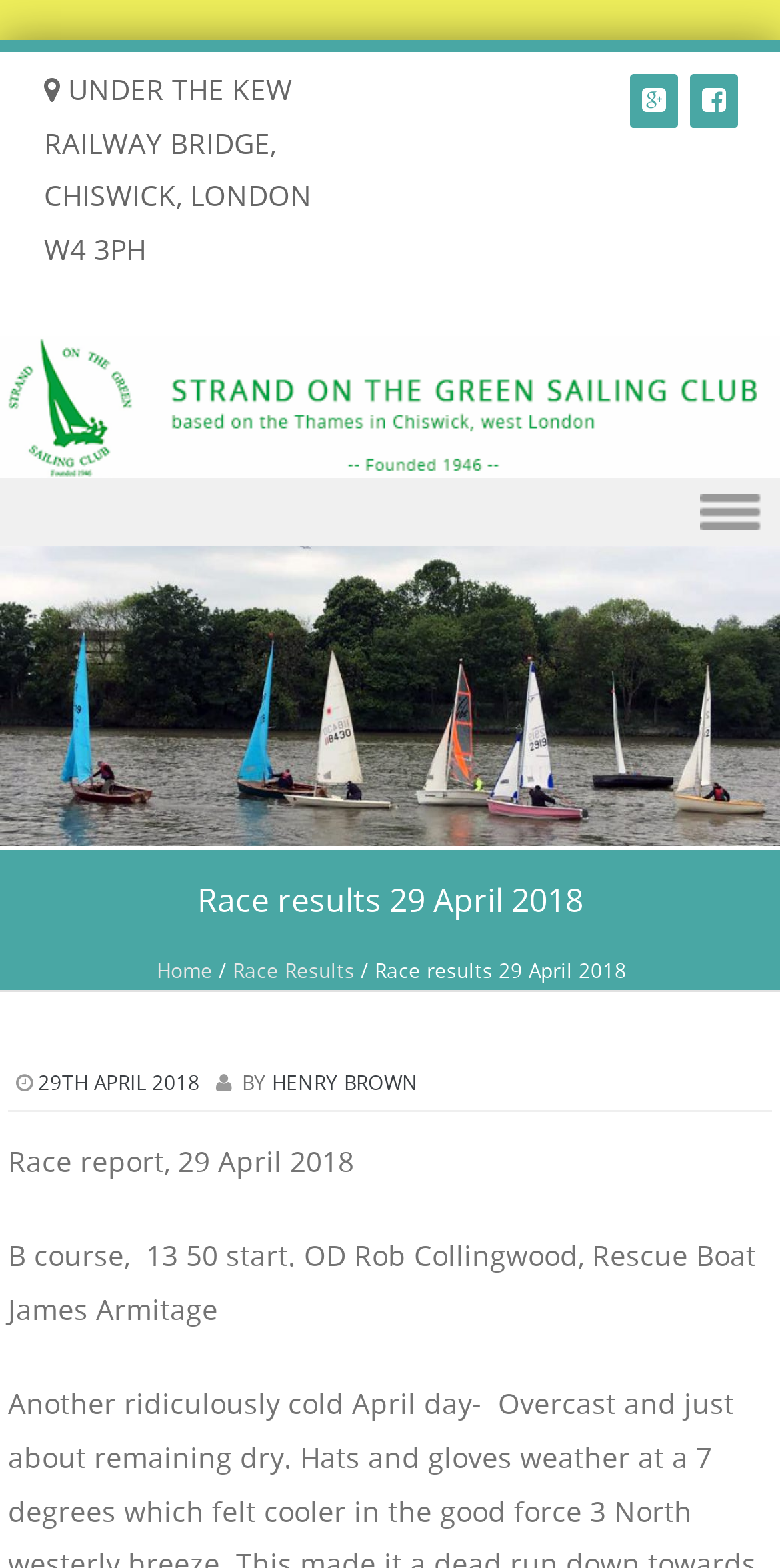Determine the bounding box coordinates of the clickable region to follow the instruction: "Click the link to Henry Brown".

[0.349, 0.683, 0.536, 0.699]